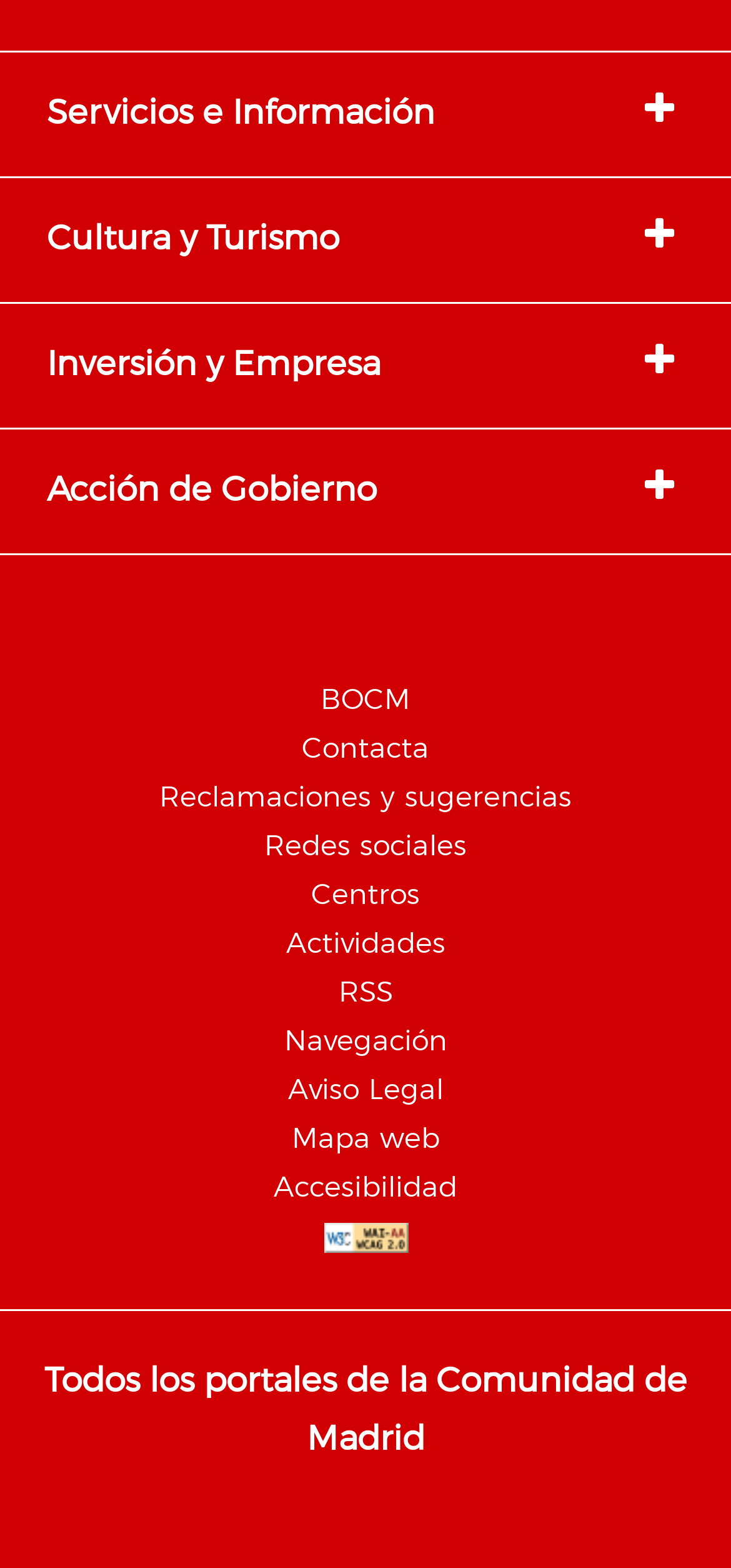Using the element description Inversión y Empresa, predict the bounding box coordinates for the UI element. Provide the coordinates in (top-left x, top-left y, bottom-right x, bottom-right y) format with values ranging from 0 to 1.

[0.0, 0.193, 1.0, 0.274]